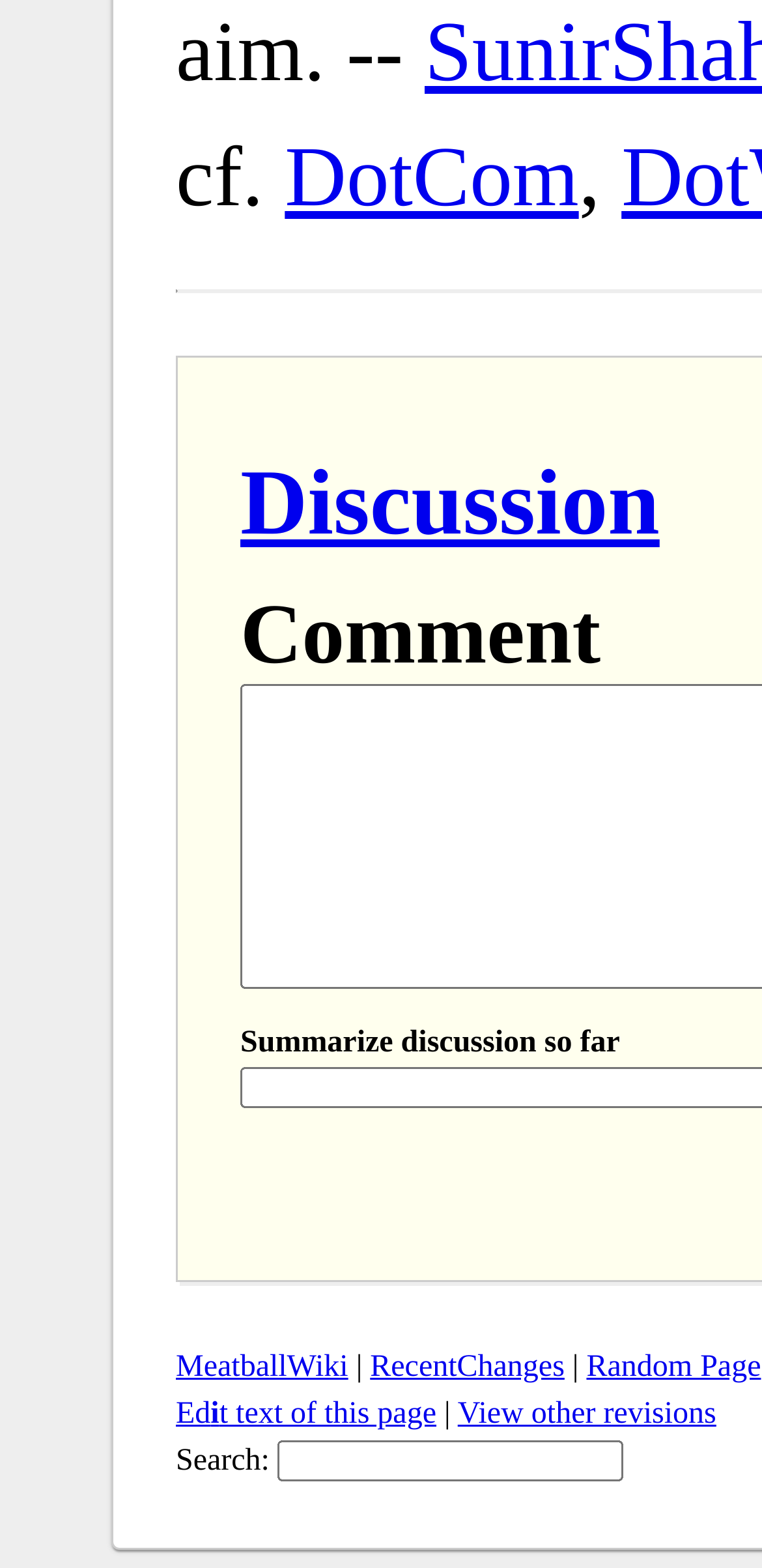How many links are there on the webpage? Refer to the image and provide a one-word or short phrase answer.

7